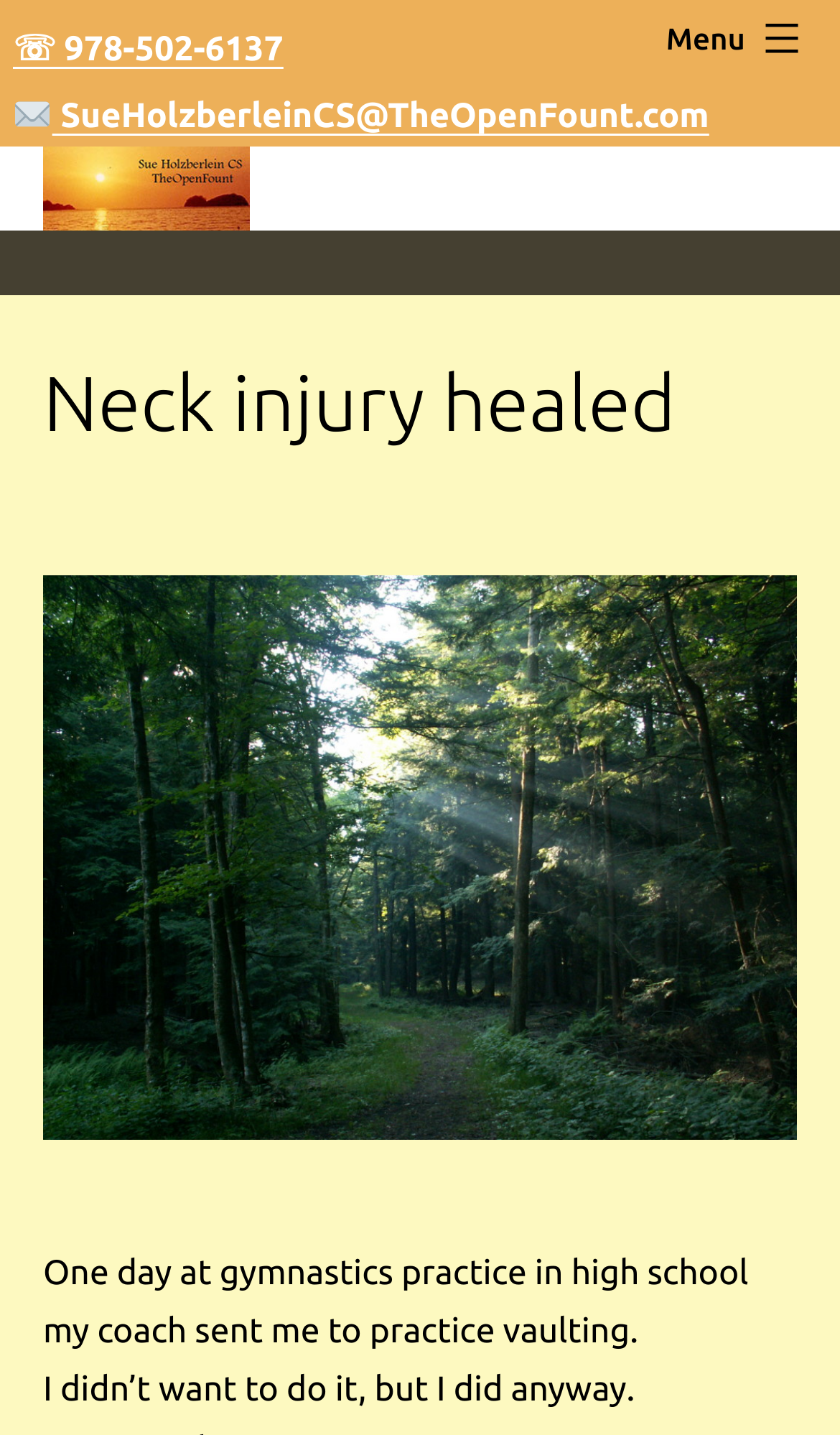What is the name of the organization?
Look at the screenshot and respond with one word or a short phrase.

The Open Fount